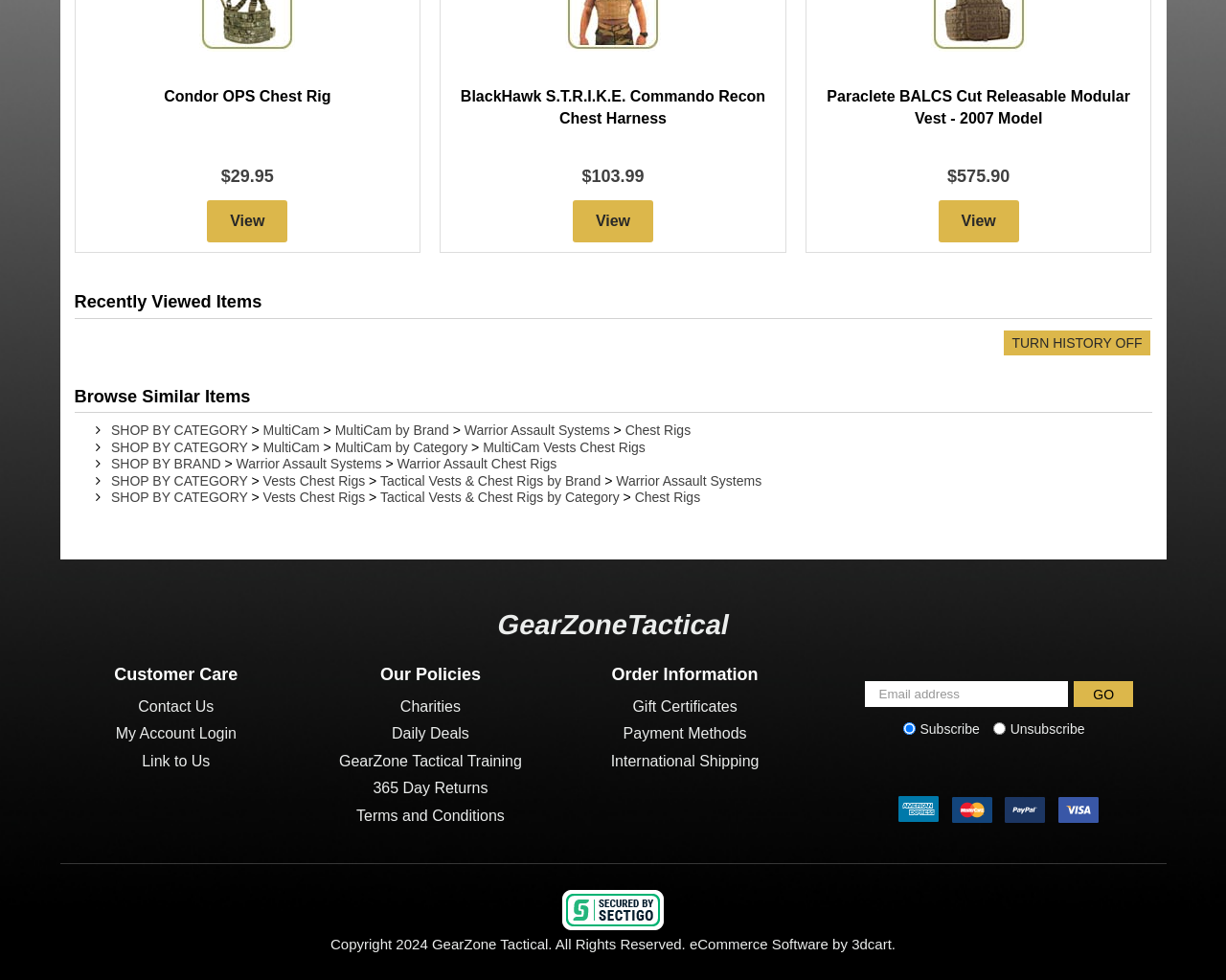Find the coordinates for the bounding box of the element with this description: "Vulnerability Disclosure Policy".

None